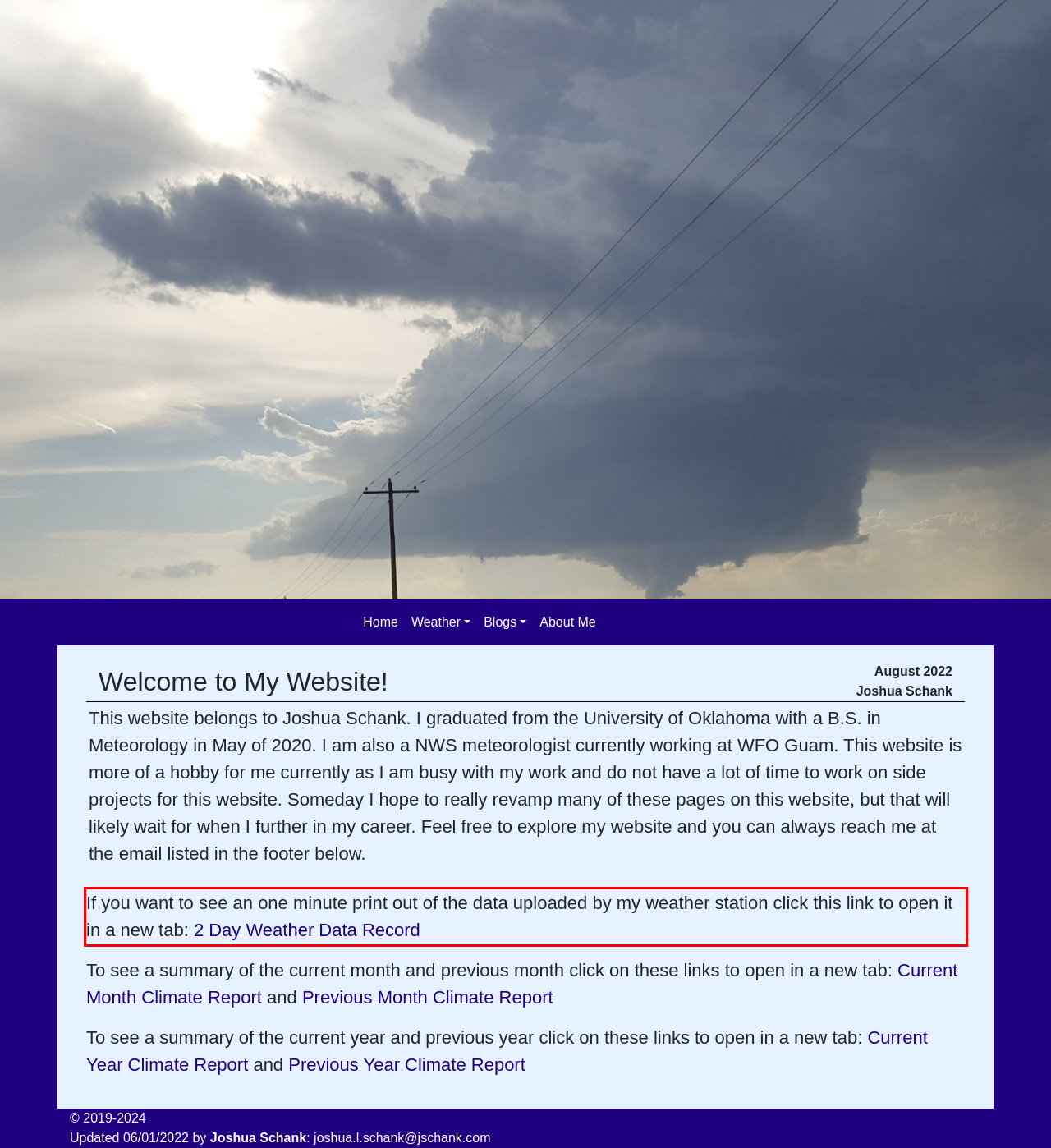Observe the screenshot of the webpage that includes a red rectangle bounding box. Conduct OCR on the content inside this red bounding box and generate the text.

If you want to see an one minute print out of the data uploaded by my weather station click this link to open it in a new tab: 2 Day Weather Data Record